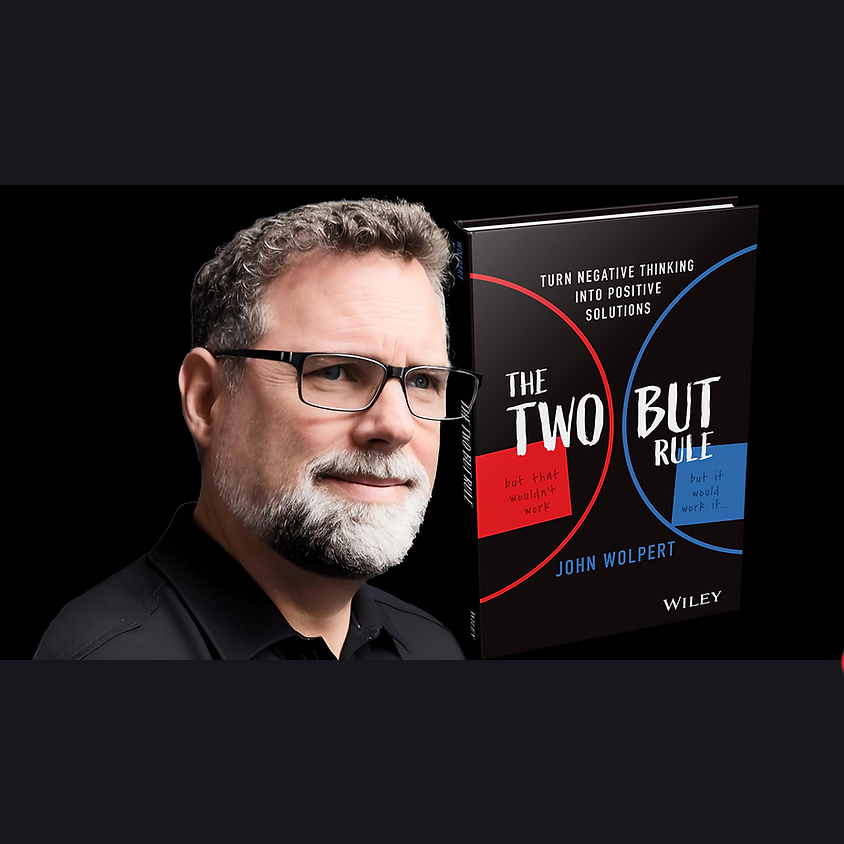What is the impression conveyed by John Wolpert's appearance?
Refer to the image and offer an in-depth and detailed answer to the question.

The impression of John Wolpert's appearance is obtained by analyzing the image description, which describes him as having a friendly demeanor, slightly smiling, and a stylish, slightly tousled hair and beard, along with glasses, which enhance his approachable and professional appearance.